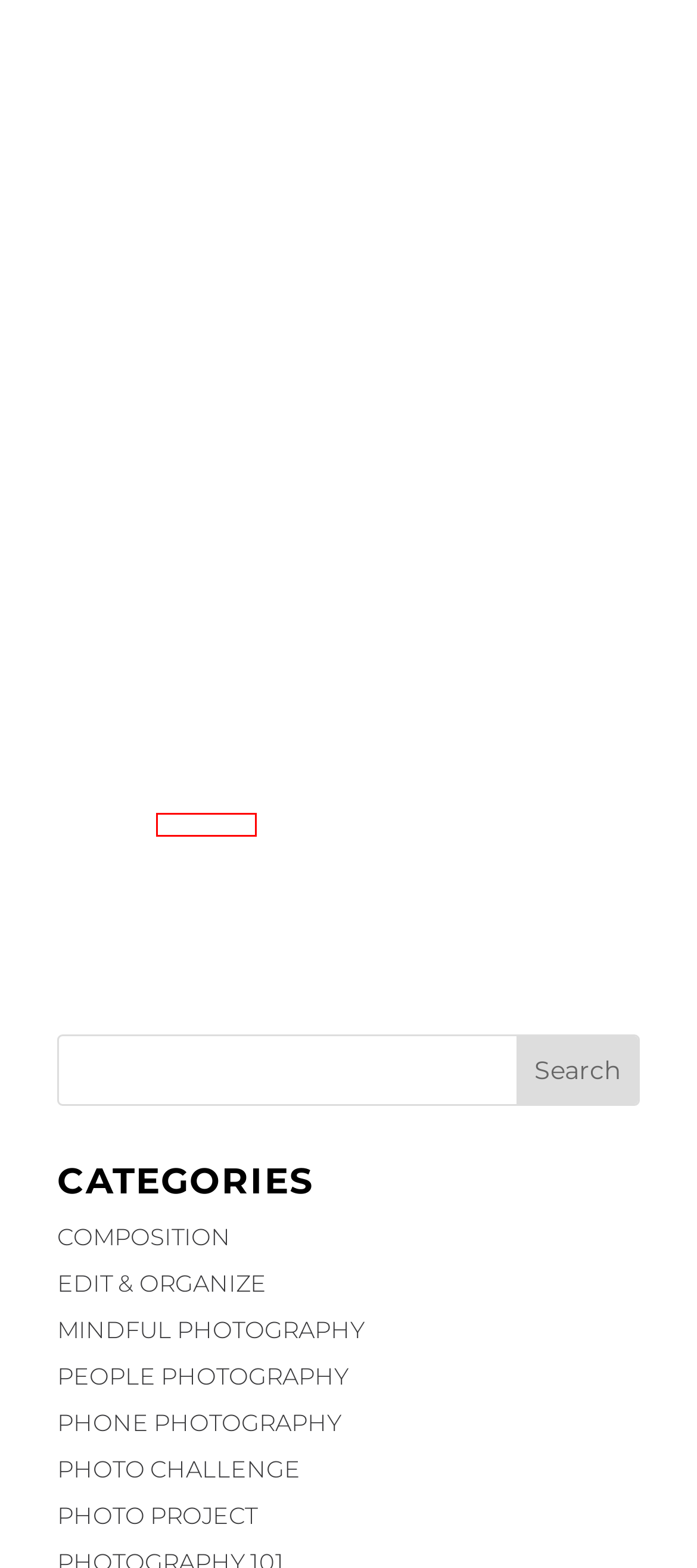Given a webpage screenshot featuring a red rectangle around a UI element, please determine the best description for the new webpage that appears after the element within the bounding box is clicked. The options are:
A. Composition Archives | Photography Playground
B. Phone Photography Archives | Photography Playground
C. People Photography Archives | Photography Playground
D. Photo Challenge Archives photography-playground.com
E. Indoor Portrait Photography | 9 Creative Props & Accessories
F. Photowhoa, author photography-playground.com
G. Photography 101 Archives photography-playground.com
H. Photo Project Archives | Photography Playground

F